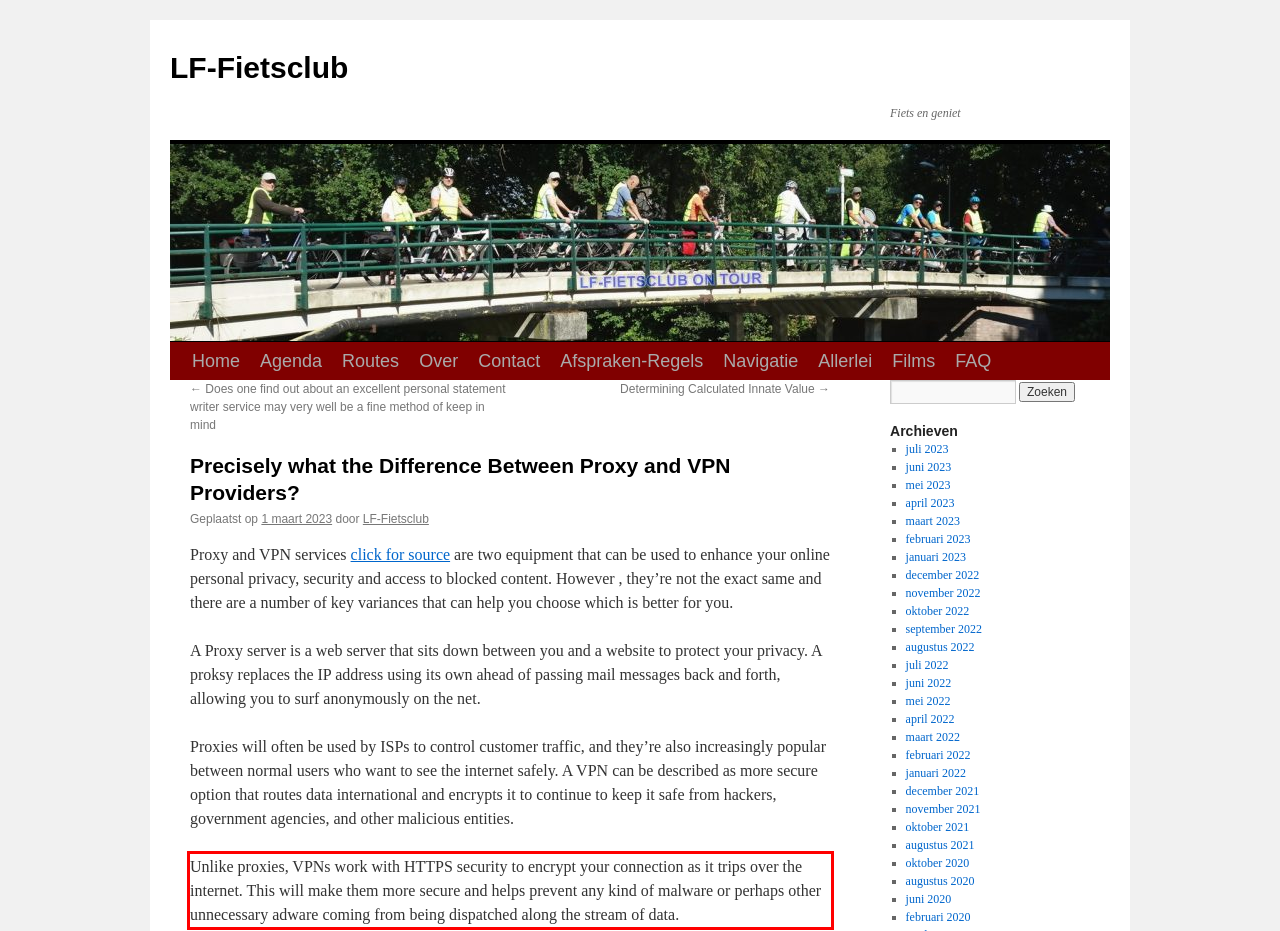Analyze the red bounding box in the provided webpage screenshot and generate the text content contained within.

Unlike proxies, VPNs work with HTTPS security to encrypt your connection as it trips over the internet. This will make them more secure and helps prevent any kind of malware or perhaps other unnecessary adware coming from being dispatched along the stream of data.